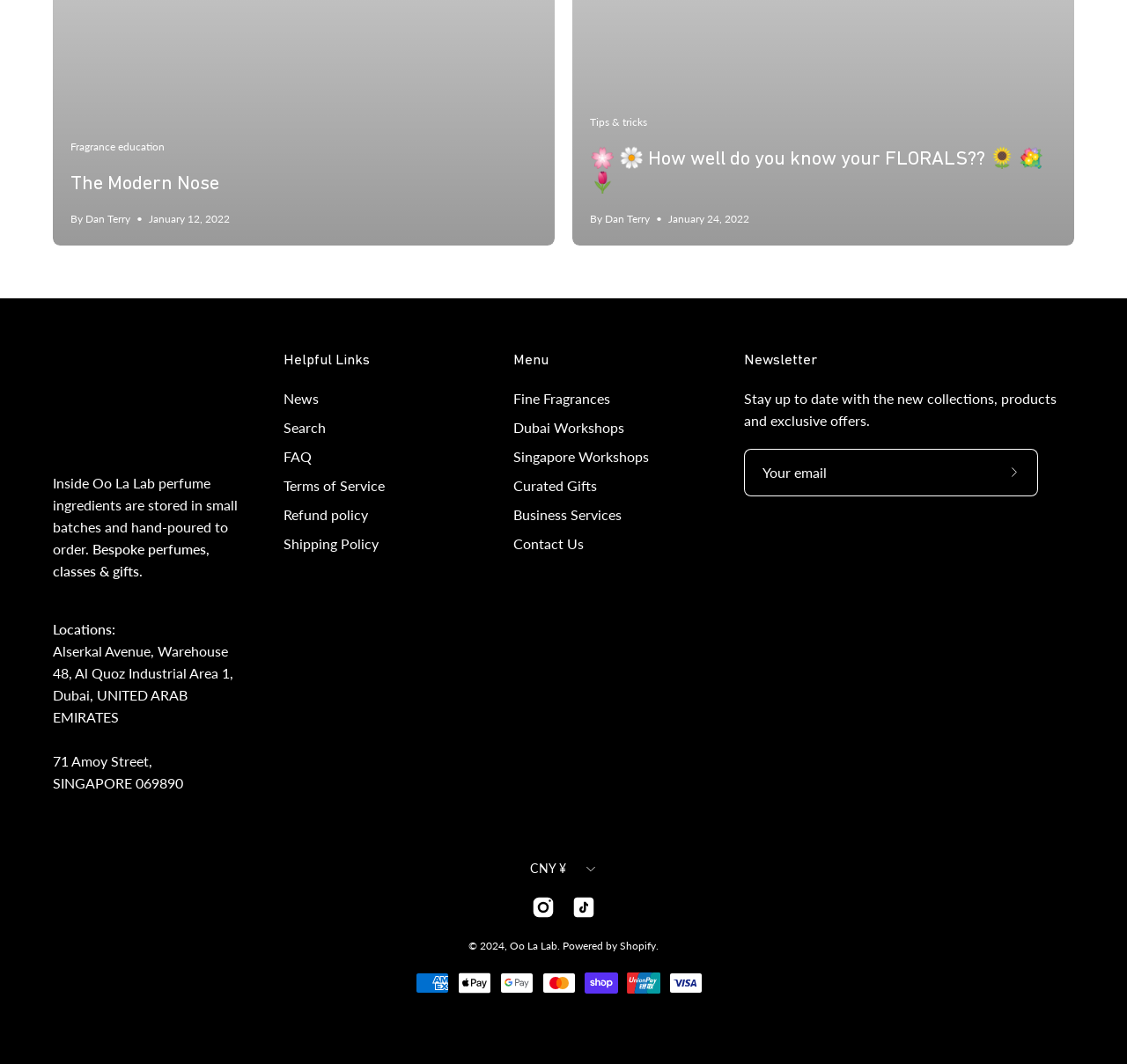Please identify the bounding box coordinates of the region to click in order to complete the task: "Click on 'Fragrance education'". The coordinates must be four float numbers between 0 and 1, specified as [left, top, right, bottom].

[0.062, 0.128, 0.146, 0.144]